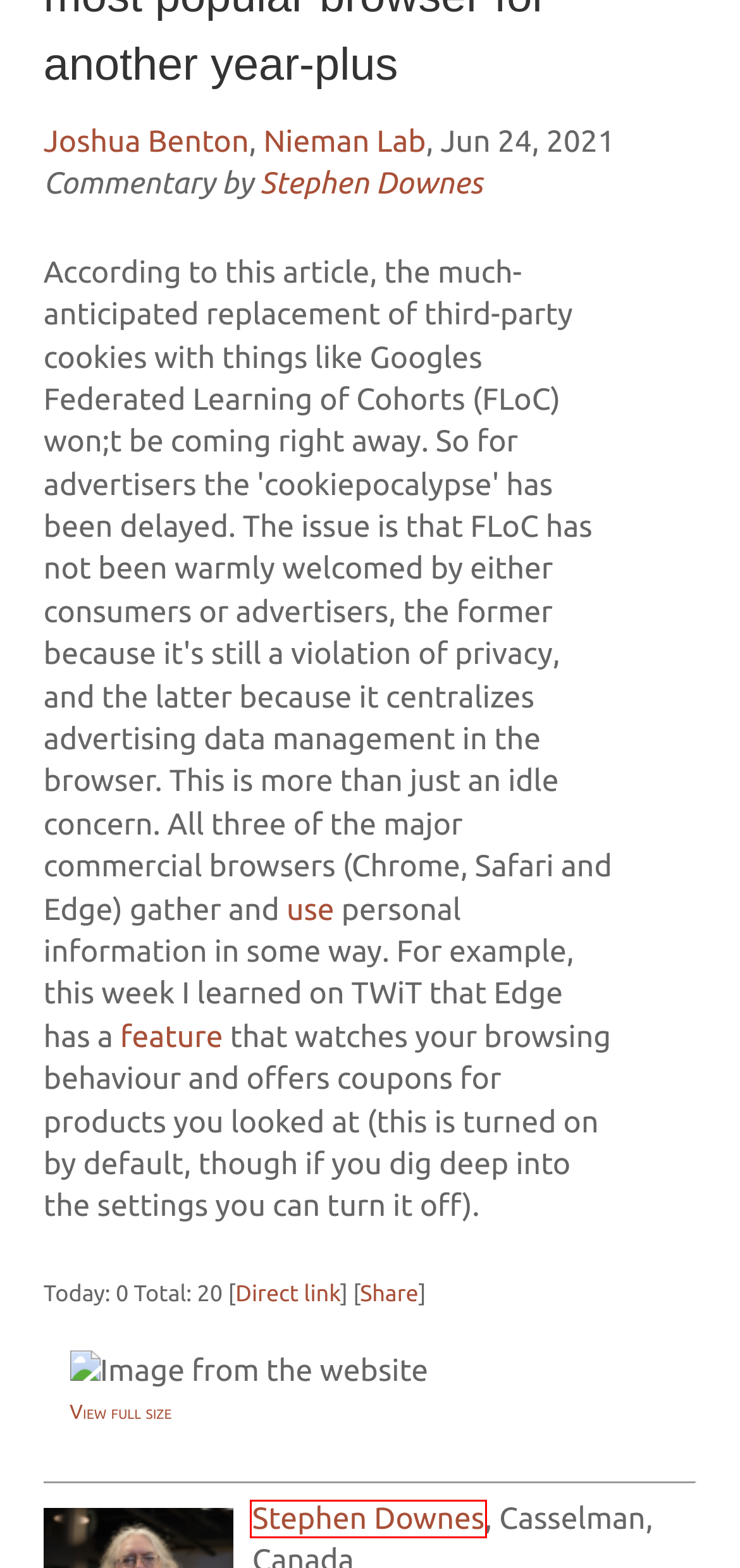A screenshot of a webpage is given, marked with a red bounding box around a UI element. Please select the most appropriate webpage description that fits the new page after clicking the highlighted element. Here are the candidates:
A. Downes.ca ~ Stephen's Web ~ The Cool Kids Are Edublogging
B. Articles - By Date ~ Page 7
C. Stephen-s Web - Error 404
D. Share | ShareOpenly
E. : Stephen's Web : ~ Page 152
F. About ~ Page 45
G. Presentations ~ Page 6
H. OLDaily ~ by Stephen Downes

E